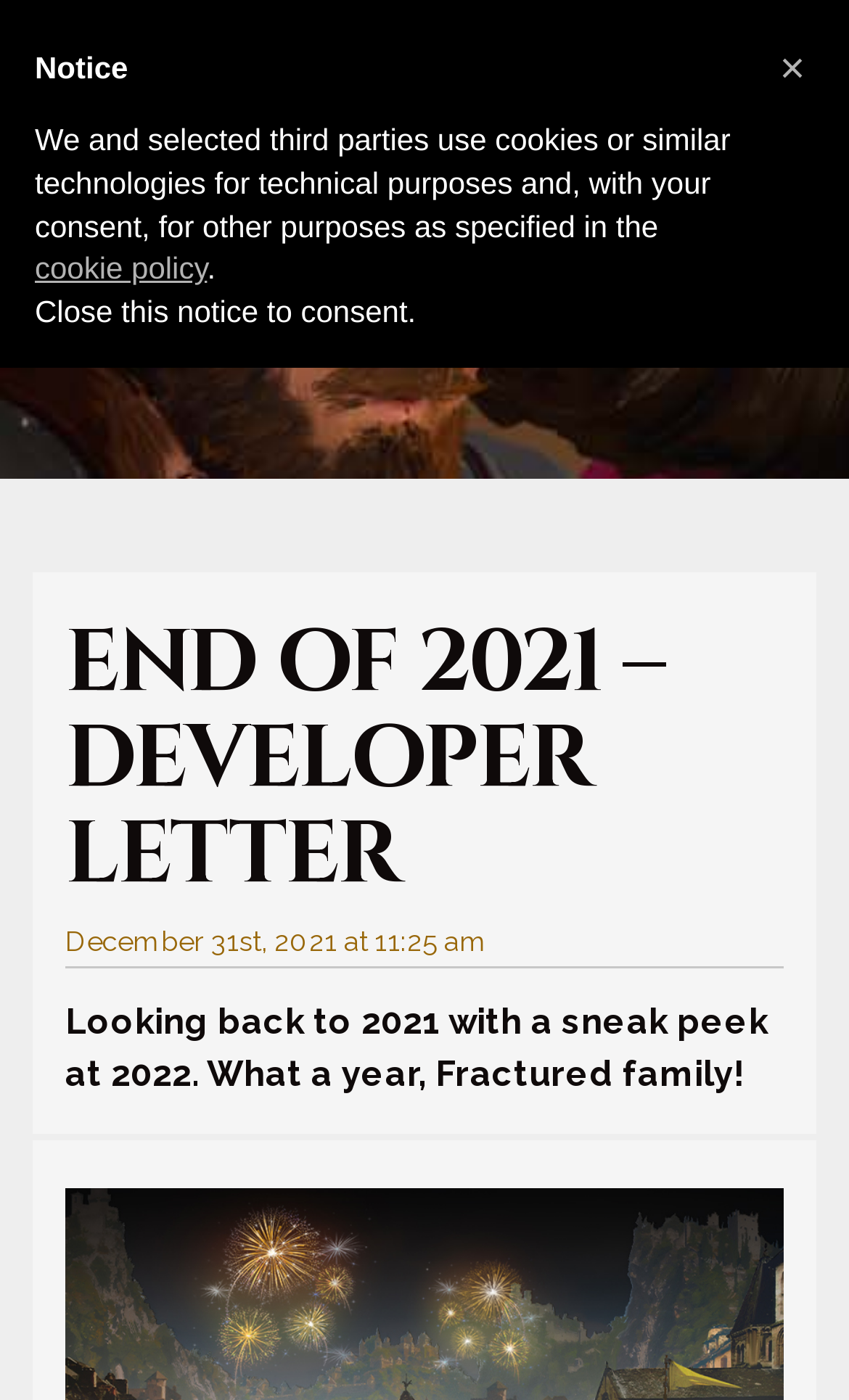Determine the bounding box coordinates for the area that should be clicked to carry out the following instruction: "Click the 'Register' link".

[0.477, 0.016, 0.662, 0.053]